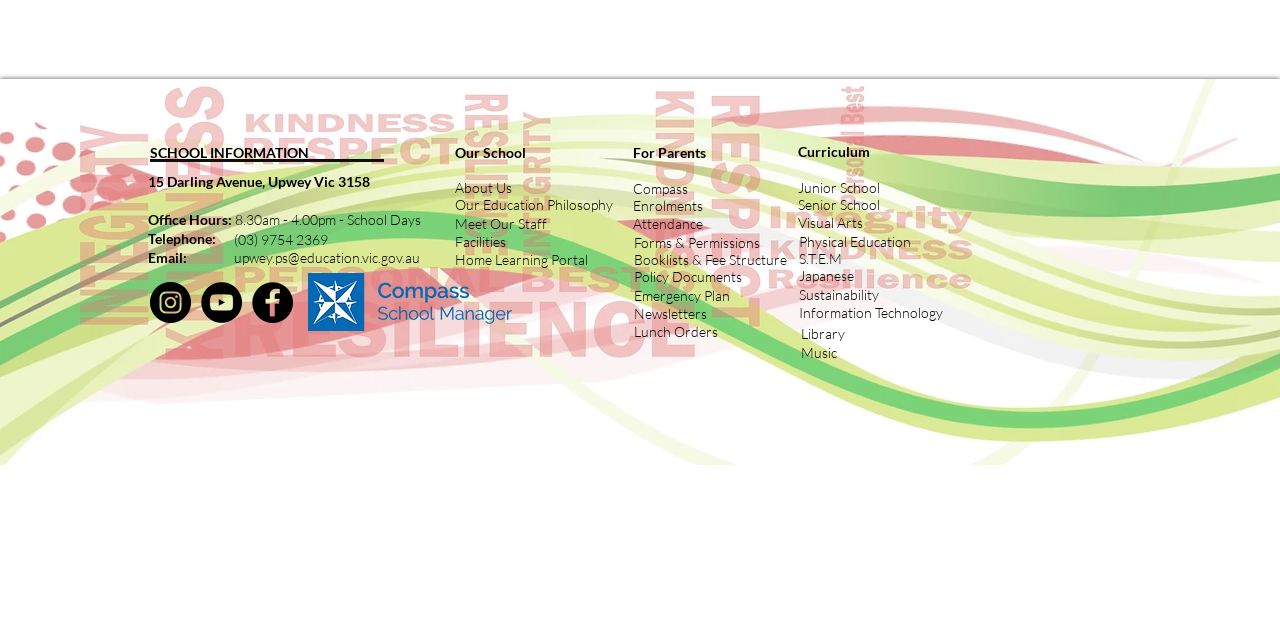What is the address of the school?
Please answer the question with a detailed and comprehensive explanation.

The address of the school can be found in the top section of the webpage, where it is written in a static text element as '15 Darling Avenue, Upwey Vic 3158'.